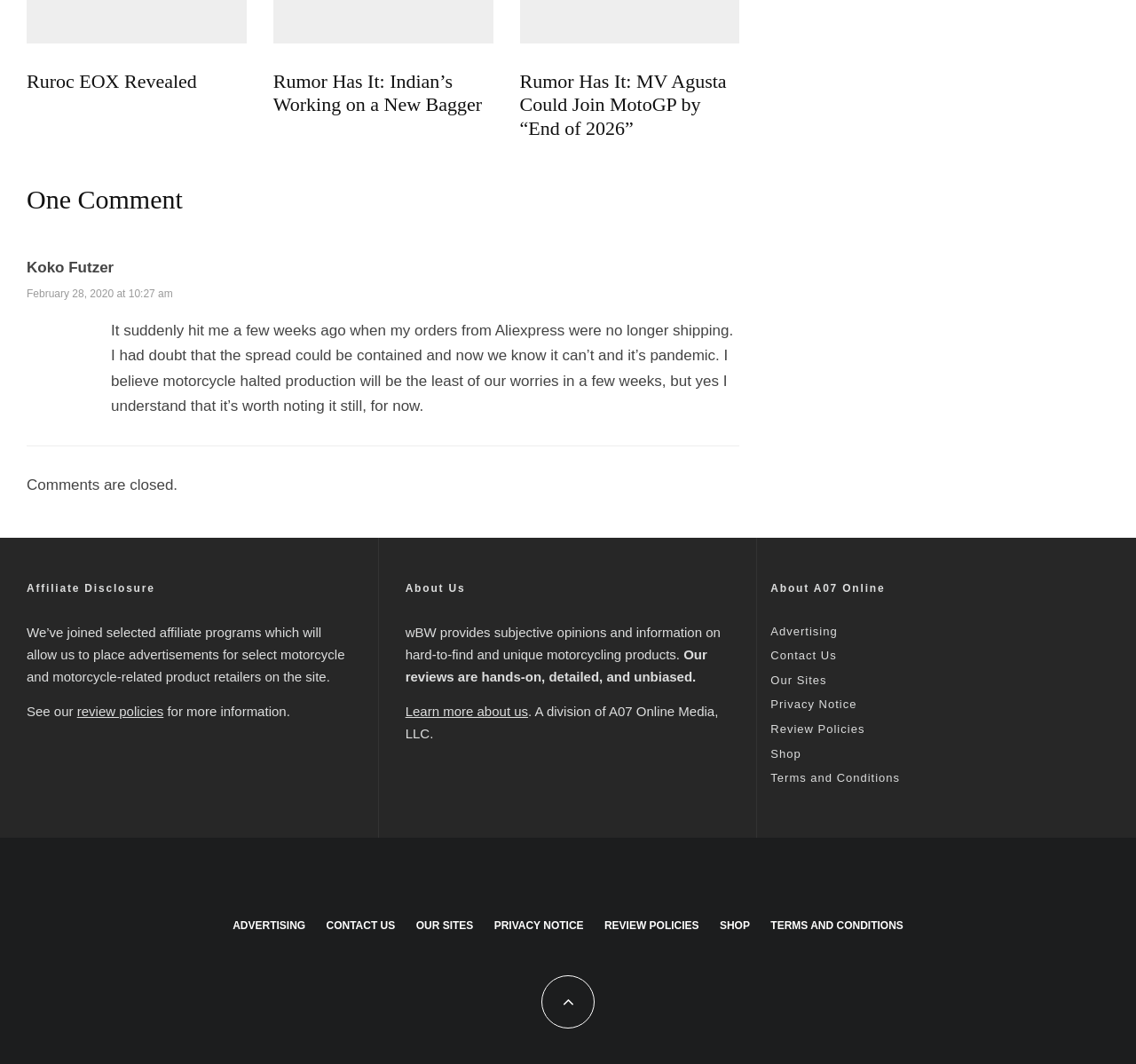From the element description: "Contact Us", extract the bounding box coordinates of the UI element. The coordinates should be expressed as four float numbers between 0 and 1, in the order [left, top, right, bottom].

[0.678, 0.61, 0.736, 0.622]